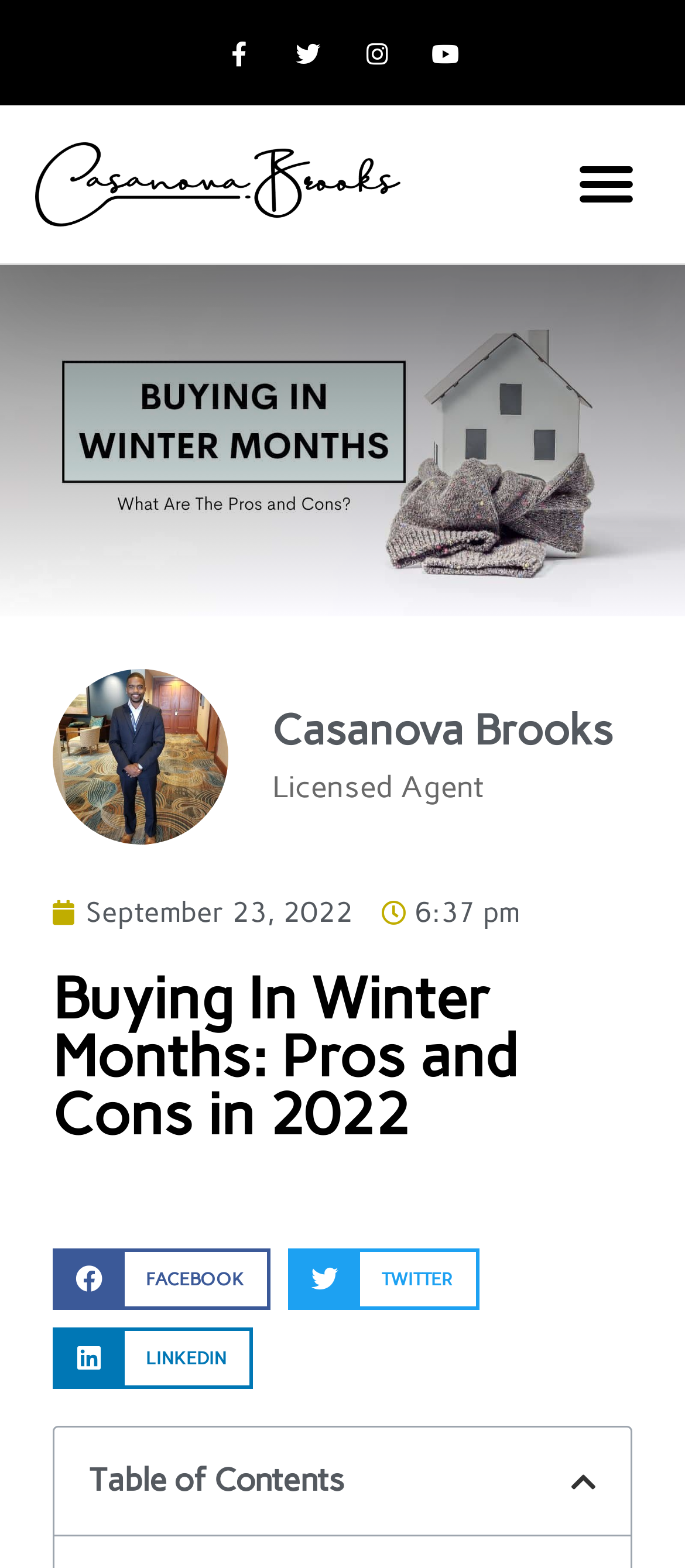What is the profession of the author?
Refer to the image and give a detailed answer to the query.

The profession of the author can be found in the StaticText element, which contains the text 'Licensed Agent'. This suggests that the author is a licensed agent.